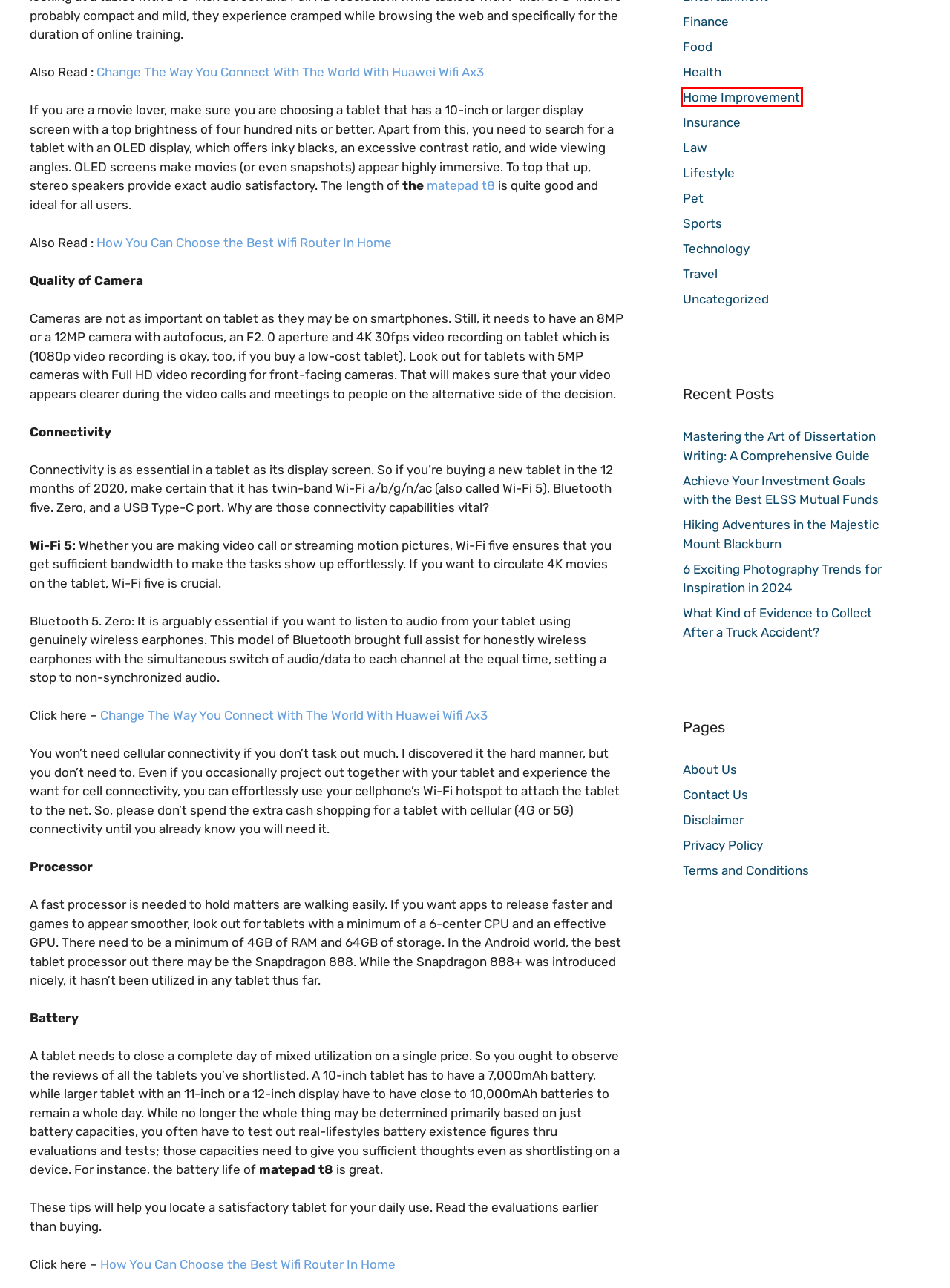You have a screenshot of a webpage with an element surrounded by a red bounding box. Choose the webpage description that best describes the new page after clicking the element inside the red bounding box. Here are the candidates:
A. 6 Exciting Photography Trends for Inspiration in 2024 - TechnicalWidget
B. Uncategorized - TechnicalWidget
C. Sports - TechnicalWidget
D. Mastering the Art of Dissertation Writing: A Comprehensive Guide - TechnicalWidget
E. Buy HUAWEI MatePad T8 & Super Bundle - HUAWEI Store (ZA)
F. Home Improvement - TechnicalWidget
G. About Us - TechnicalWidget
H. Travel - TechnicalWidget

F